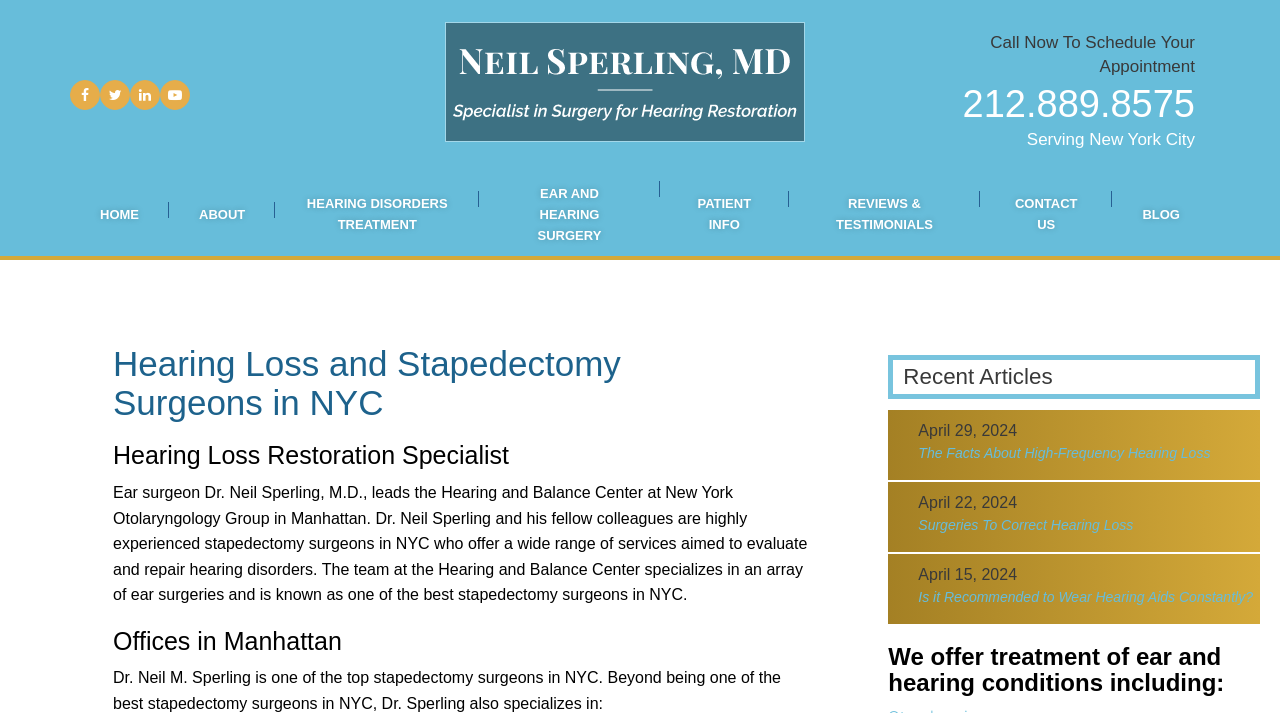Offer a detailed explanation of the webpage layout and contents.

The webpage is about Dr. Neil Sperling, a stapedectomy surgeon in NYC, and his practice at the Hearing and Balance Center in Manhattan. At the top left corner, there are four social media links to Facebook, Twitter, LinkedIn, and YouTube. Next to these links, there is a logo of Dr. Neil Sperling, MD, which is an image. On the top right corner, there is a call-to-action button "Call Now To Schedule Your Appointment" with a phone number "212.889.8575" and a text "Serving New York City".

Below the top section, there is a navigation menu with links to different pages, including "HOME", "ABOUT", "HEARING DISORDERS TREATMENT", "EAR AND HEARING SURGERY", "PATIENT INFO", "REVIEWS & TESTIMONIALS", "CONTACT US", and "BLOG".

The main content of the webpage starts with two headings, "Hearing Loss and Stapedectomy Surgeons in NYC" and "Hearing Loss Restoration Specialist". Below these headings, there is a paragraph of text describing Dr. Neil Sperling's practice and his expertise in stapedectomy surgery. The text also mentions that Dr. Sperling and his team offer a wide range of services to evaluate and repair hearing disorders.

Further down, there is a section with a heading "Offices in Manhattan" and a paragraph of text describing Dr. Sperling's practice in more detail. Below this section, there is a list of recent articles with links to read more, including "The Facts About High-Frequency Hearing Loss", "Surgeries To Correct Hearing Loss", and "Is it Recommended to Wear Hearing Aids Constantly?". Finally, there is a section with a heading "We offer treatment of ear and hearing conditions including:" which lists the services offered by Dr. Sperling's practice.